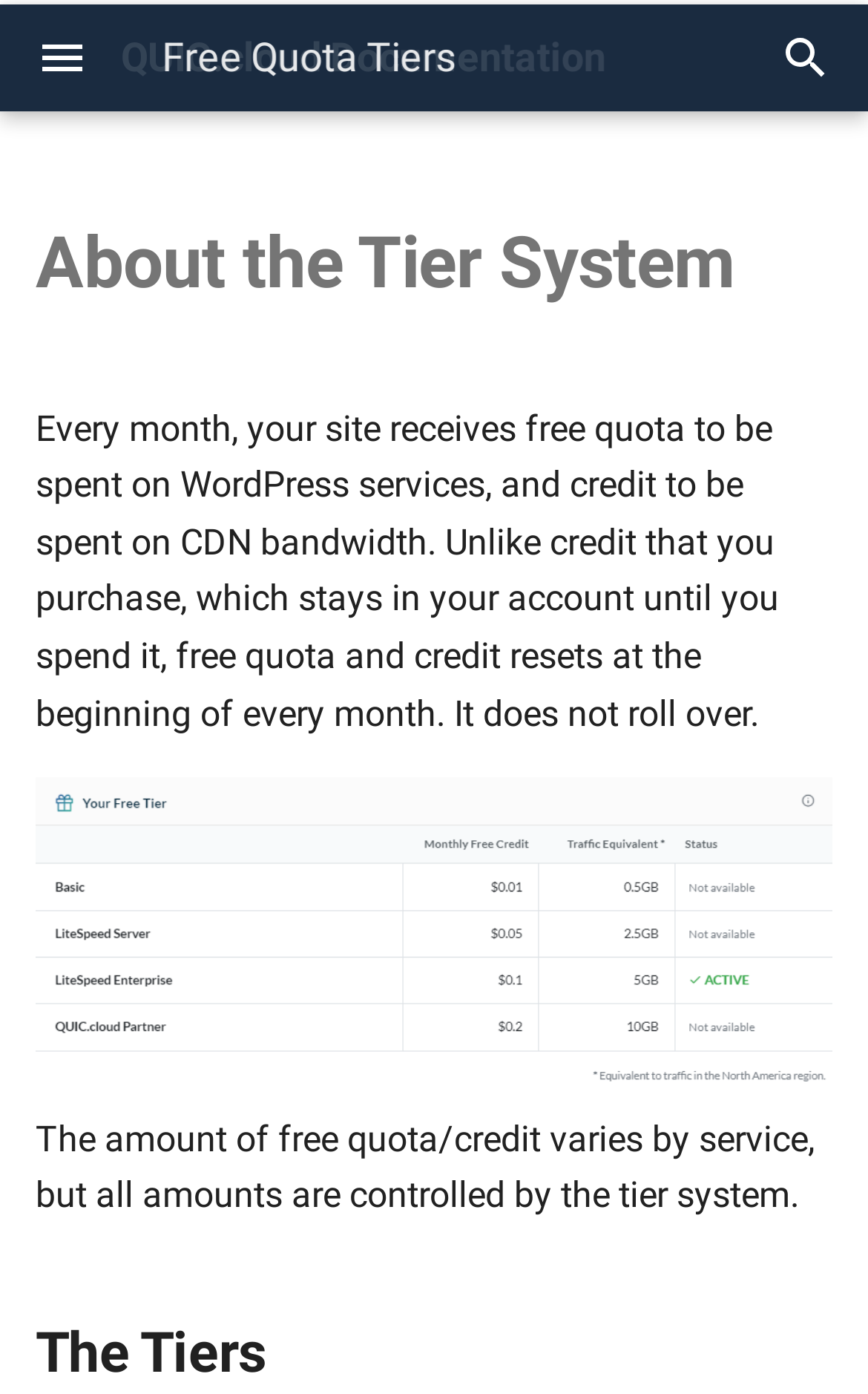Create a detailed summary of the webpage's content and design.

This webpage is about the Free Quota Tier System for QUIC.cloud, a documentation page that provides information on billing and quota tiers. At the top of the page, there is a navigation menu with links to various sections, including "Overview", "Pairing with WordPress", and "Setting up DNS". Below the navigation menu, there is a search bar and a logo on the left side, with another logo on the right side.

The main content of the page is divided into sections, with headings and paragraphs of text. The first section, "About the Tier System", explains that every month, a site receives free quota and credit to be spent on WordPress services and CDN bandwidth, which resets at the beginning of every month. The amount of free quota and credit varies by service and is controlled by the tier system.

The next section, "The Tiers", lists the different tiers, including Tier 1: Basic, Tier 2: LiteSpeed Server, Tier 3: LiteSpeed Server Enterprise, and Tier 4: QUIC.cloud Hosting Partner. Each tier has a link to more information. There is also a section on "What if My Tier is Wrong?" with links to examples, fixing the issue, and verifying the tier.

Throughout the page, there are links to various topics, including DNS verification, visitor IPs, CNAME issues, HTTP error codes, and WordPress issues. There are also links to guides on image optimization, page optimization, and low-quality image placeholders. The page has a total of 34 links, 3 images, and 5 headings.